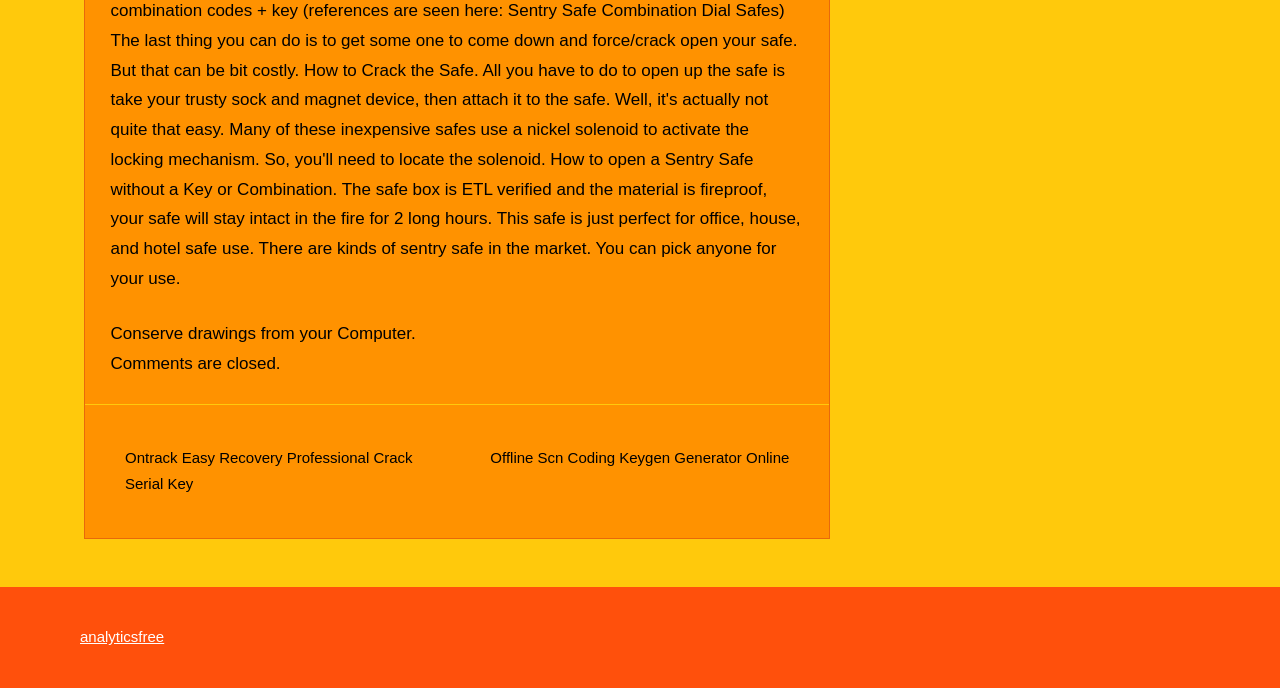How many links are there in the post navigation section?
Look at the screenshot and give a one-word or phrase answer.

2